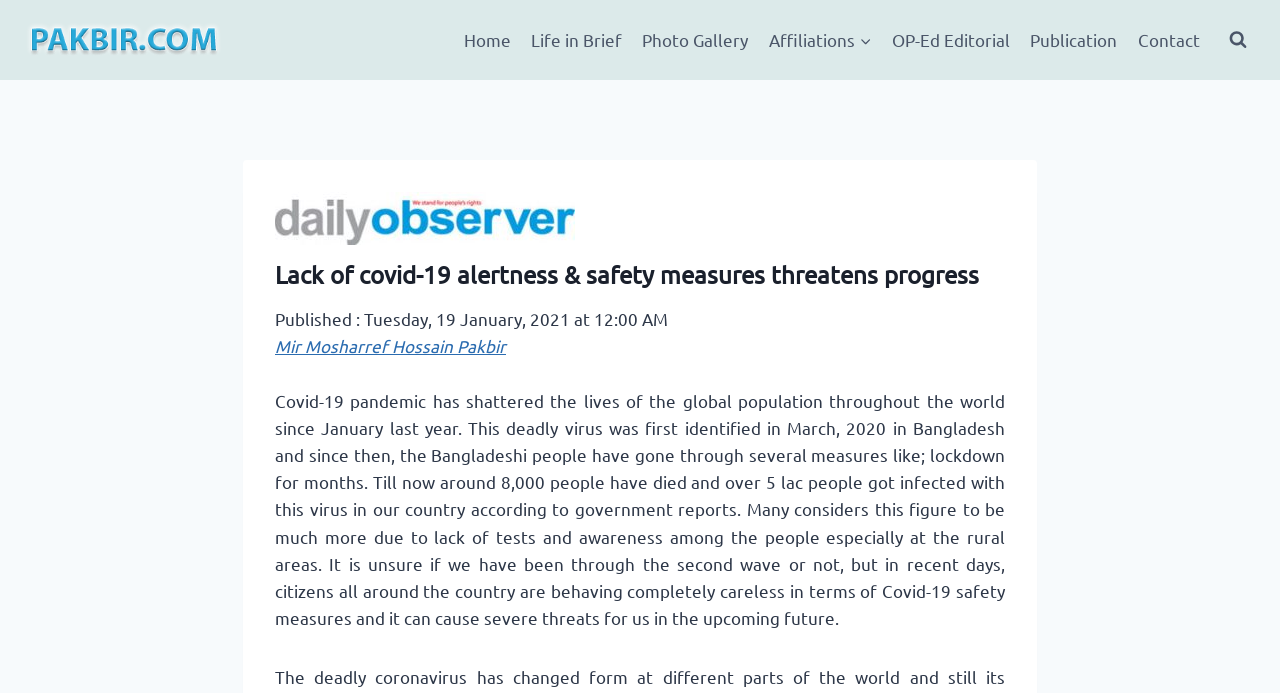Who is the author of the article?
Examine the image closely and answer the question with as much detail as possible.

I searched for the link element that contains the author's name and found it with the text 'Mir Mosharref Hossain Pakbir'. This link element is located within the article content, indicating that it is the author of the article.